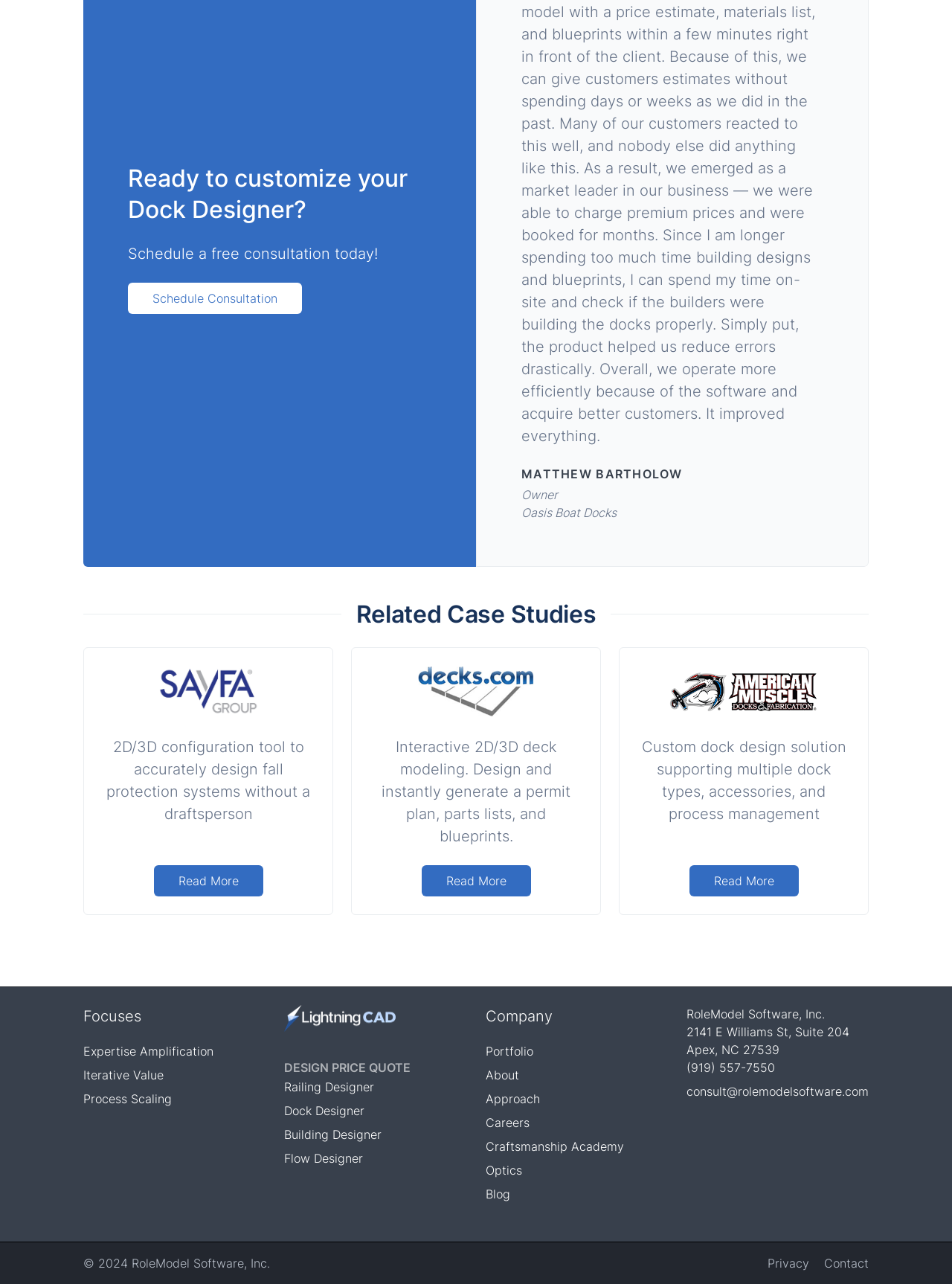Please determine the bounding box coordinates of the clickable area required to carry out the following instruction: "Read more about 2D/3D configuration tool". The coordinates must be four float numbers between 0 and 1, represented as [left, top, right, bottom].

[0.161, 0.674, 0.276, 0.698]